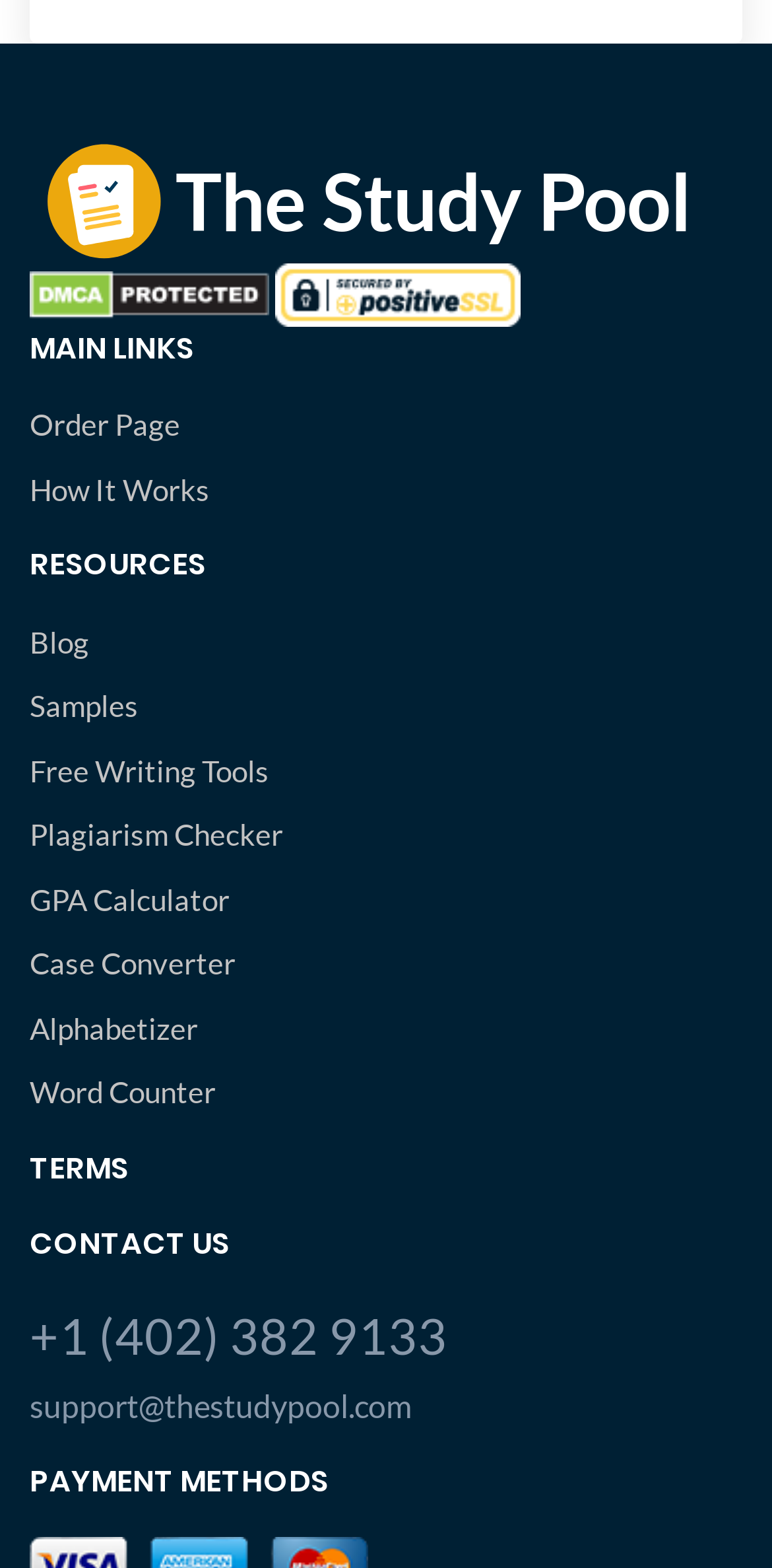Specify the bounding box coordinates for the region that must be clicked to perform the given instruction: "Go to the Order Page".

[0.038, 0.257, 0.962, 0.285]